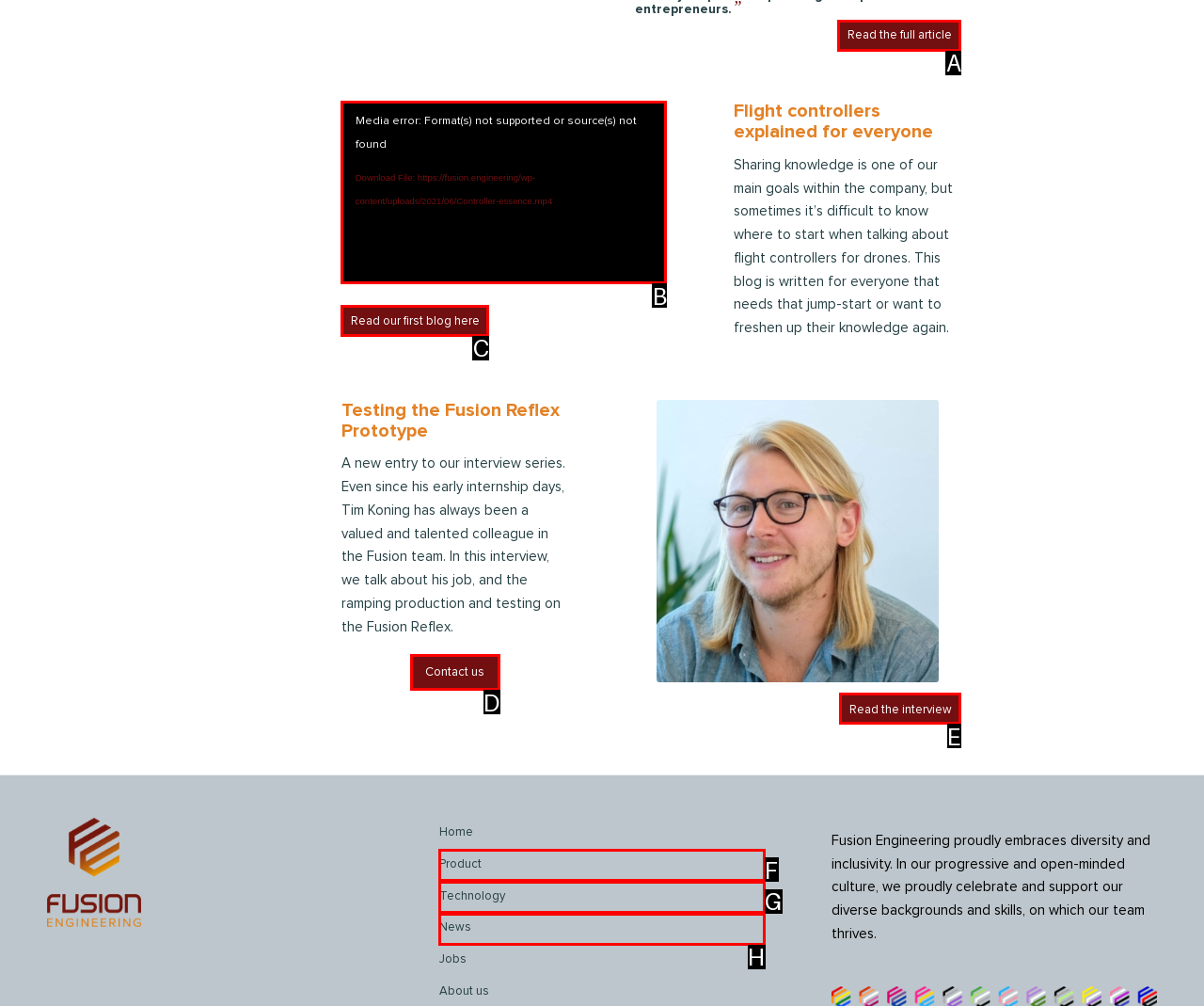To achieve the task: read news, which HTML element do you need to click?
Respond with the letter of the correct option from the given choices.

None